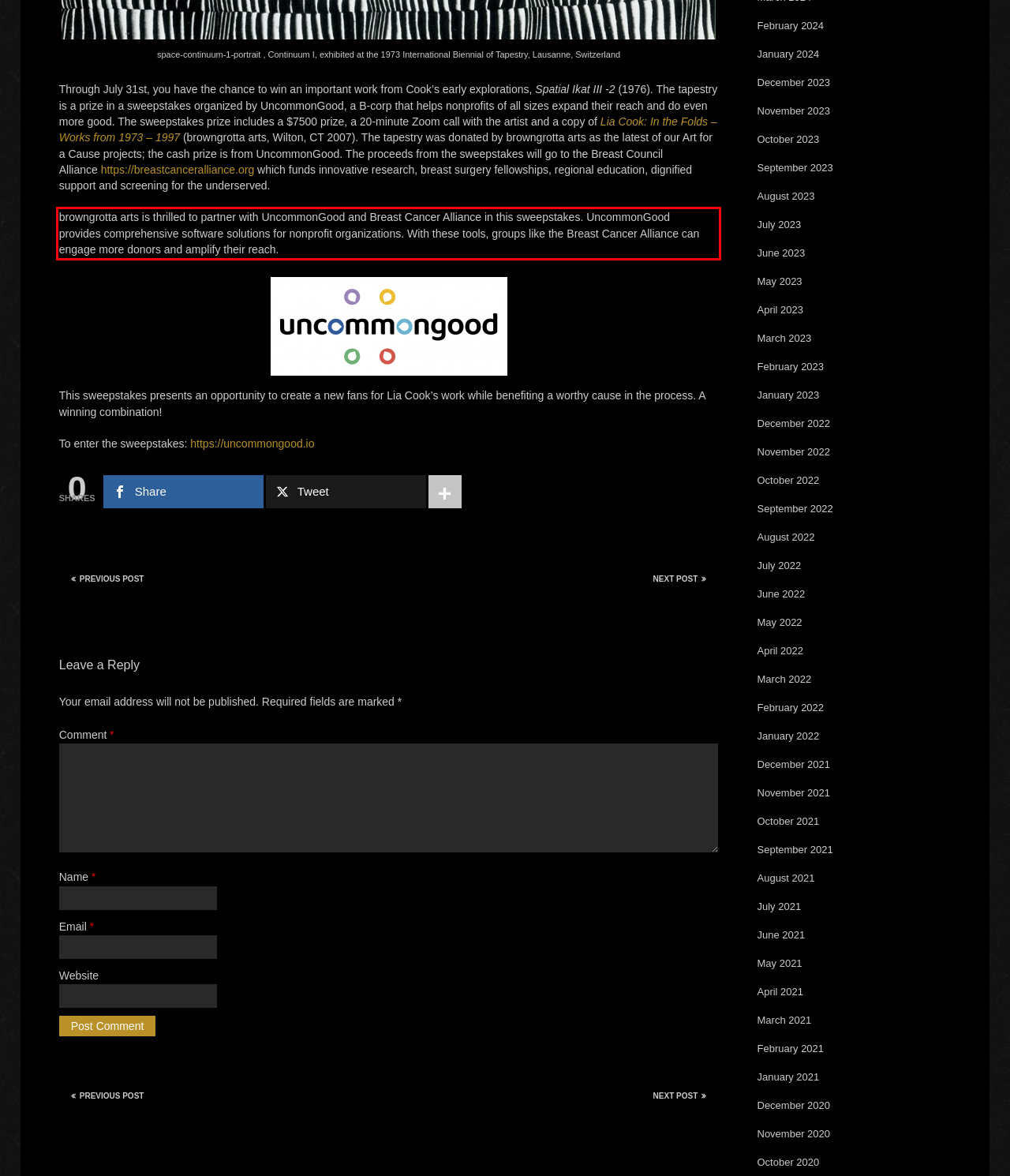You are presented with a webpage screenshot featuring a red bounding box. Perform OCR on the text inside the red bounding box and extract the content.

browngrotta arts is thrilled to partner with UncommonGood and Breast Cancer Alliance in this sweepstakes. UncommonGood provides comprehensive software solutions for nonprofit organizations. With these tools, groups like the Breast Cancer Alliance can engage more donors and amplify their reach.